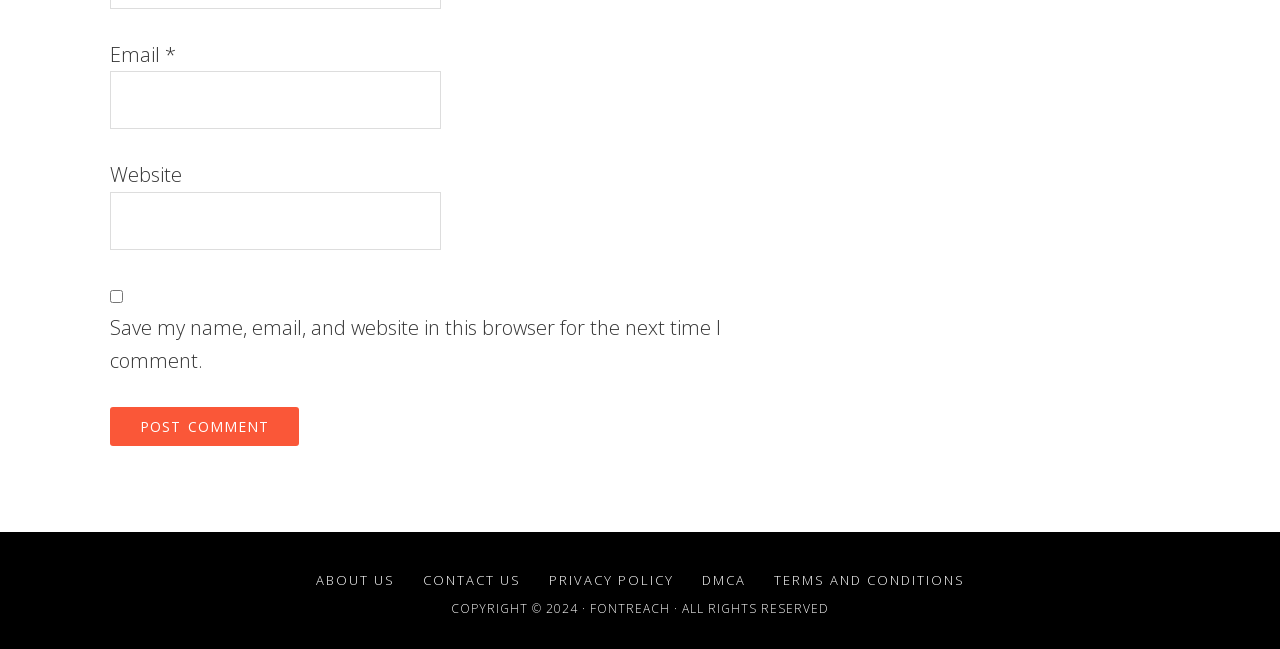Kindly determine the bounding box coordinates for the clickable area to achieve the given instruction: "Save login information".

[0.086, 0.447, 0.096, 0.467]